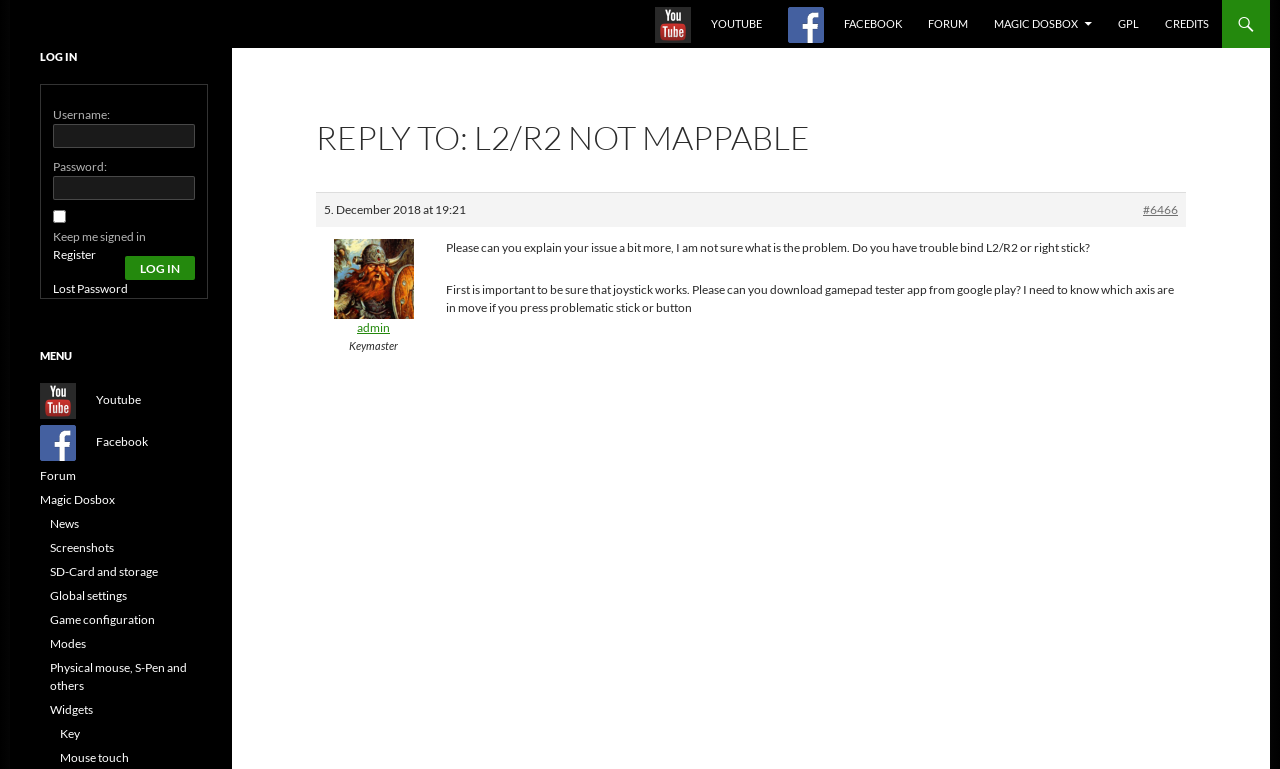What is the role of the 'Keymaster' user?
Analyze the screenshot and provide a detailed answer to the question.

The 'Keymaster' user is mentioned in the conversation as the author of a reply, and is also referred to as 'admin', suggesting that they have administrative privileges or a special role on the website.